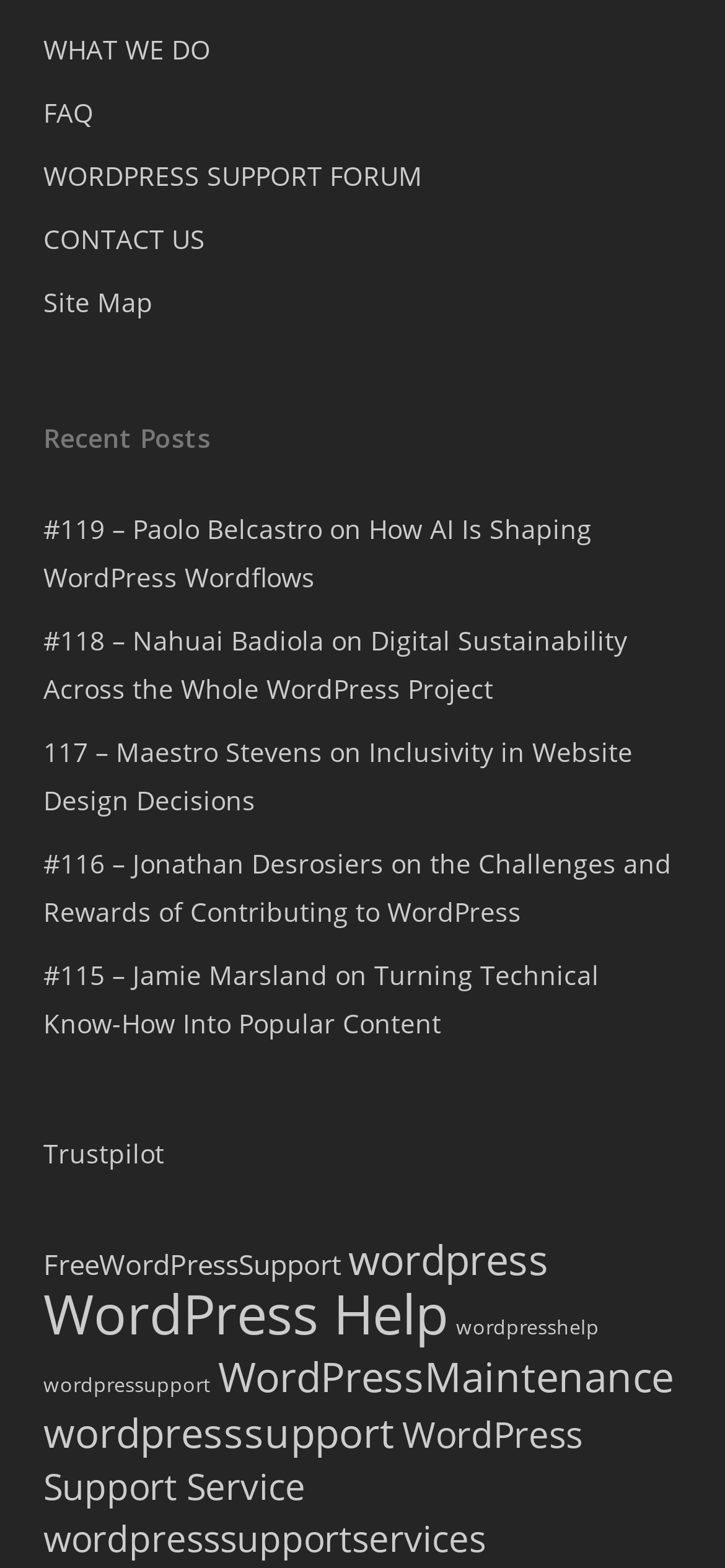Give a one-word or one-phrase response to the question: 
How many links are there in the top navigation bar?

5